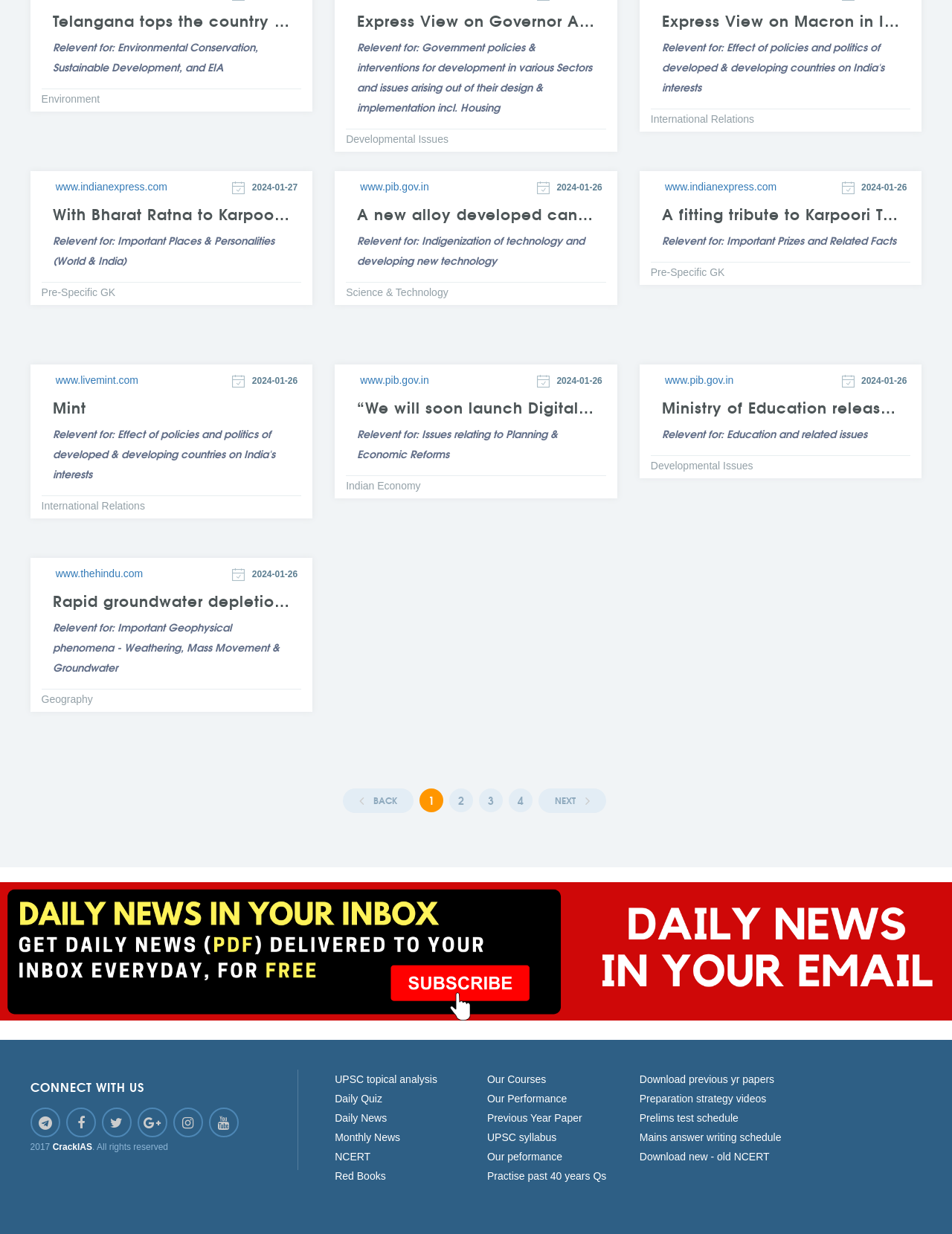Identify the bounding box coordinates of the region I need to click to complete this instruction: "View the 'Ministry of Education releases All India Survey on Higher Education (AISHE) 2021-2022' article".

[0.695, 0.323, 0.945, 0.343]